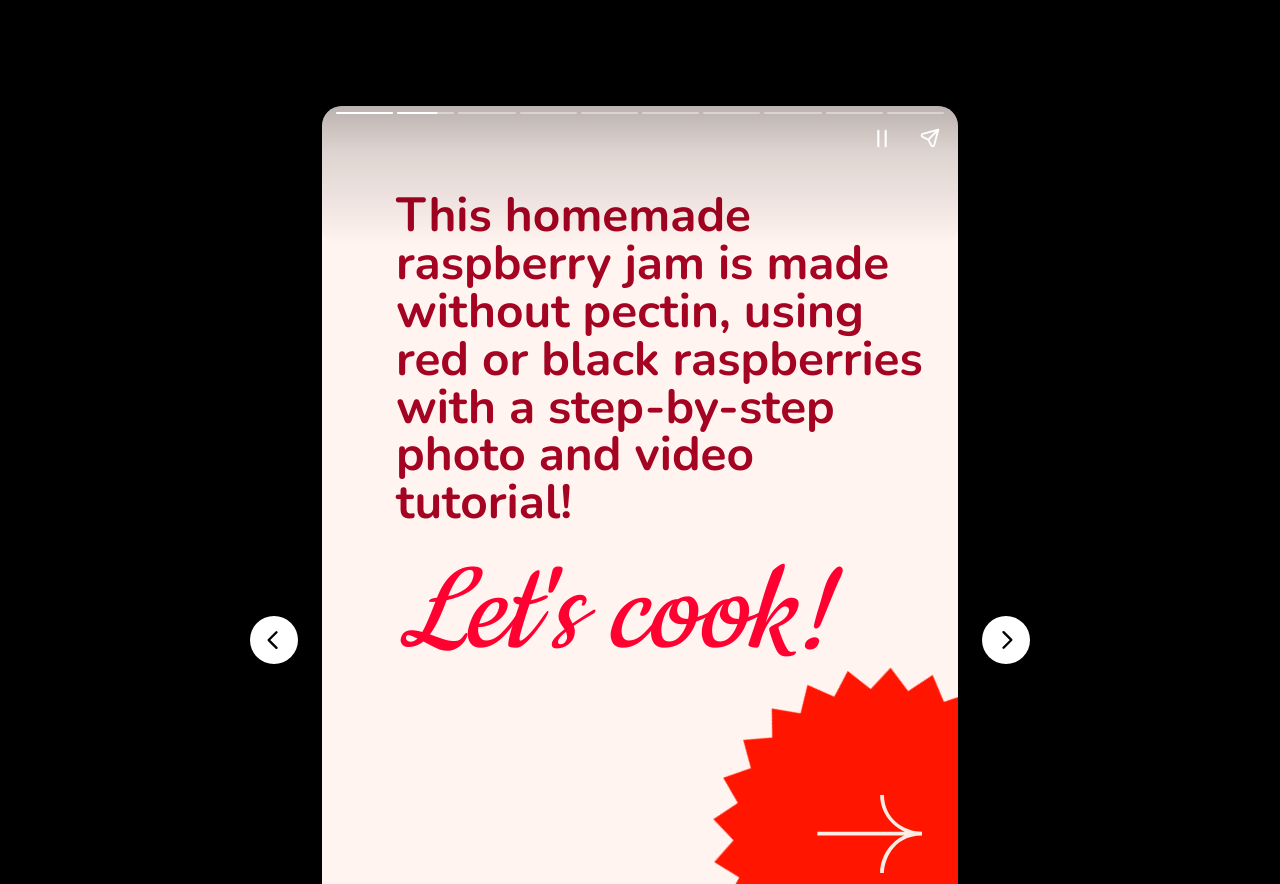Identify the bounding box for the UI element described as: "aria-label="Next page"". The coordinates should be four float numbers between 0 and 1, i.e., [left, top, right, bottom].

[0.767, 0.697, 0.805, 0.751]